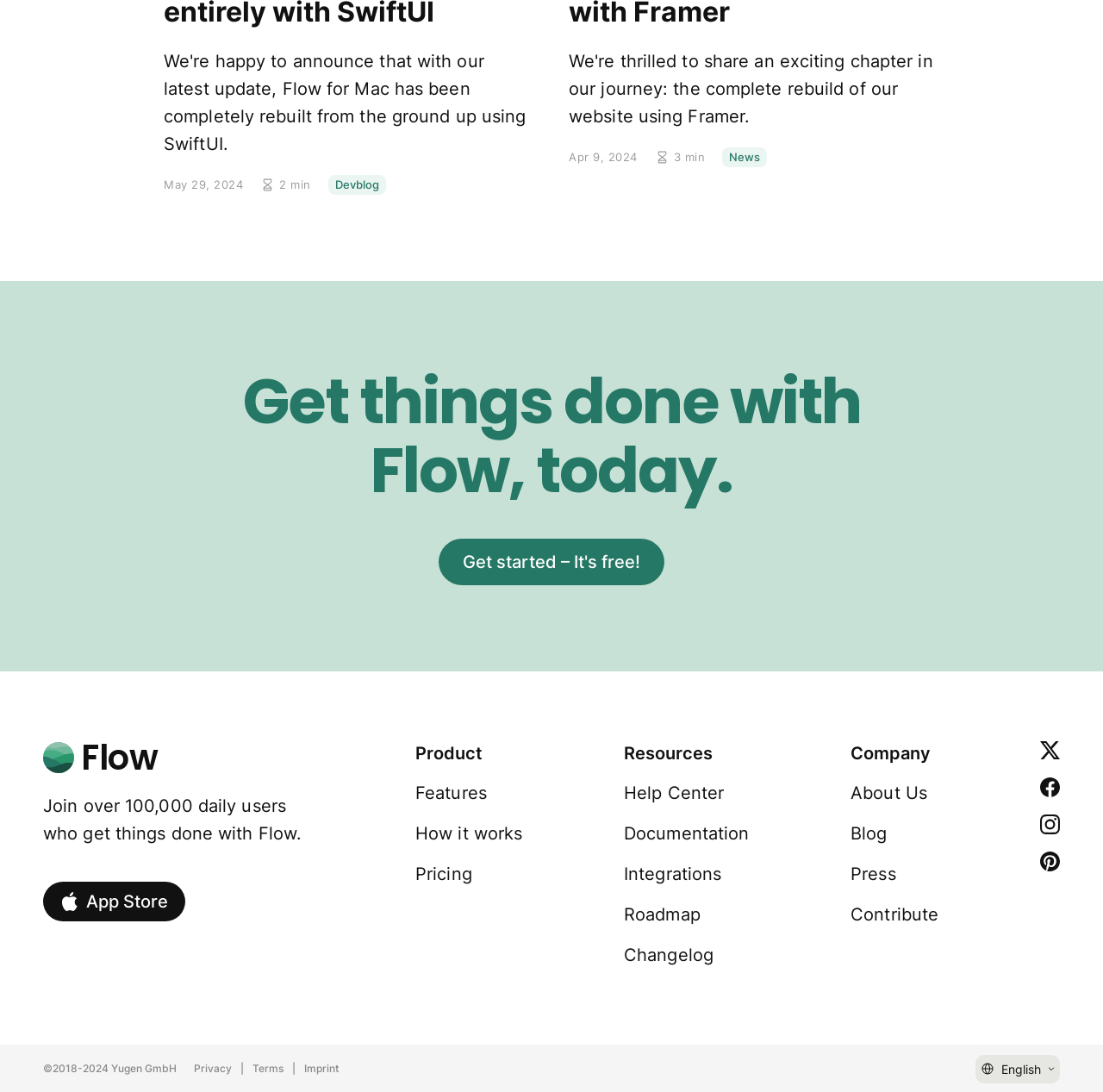Answer the question below with a single word or a brief phrase: 
How many images are there in the top section of the webpage?

2